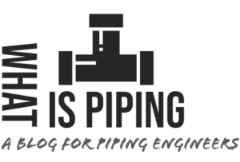Generate an elaborate caption for the given image.

The image showcases the logo for "What Is Piping," a dedicated blog tailored for piping engineers. The design prominently features the words "WHAT IS PIPING" in bold, uppercase lettering, paired with a graphic representation of a pipe fitting or valve, symbolizing the essence of piping engineering. Below, in a more cursive and elegant font, the tagline "A blog for piping engineers" establishes the blog's purpose, inviting professionals and enthusiasts in the field to explore various topics related to piping and pipeline engineering. The overall aesthetic of the logo effectively conveys a blend of professionalism and approachability, making it a fitting representation of the blog's mission.